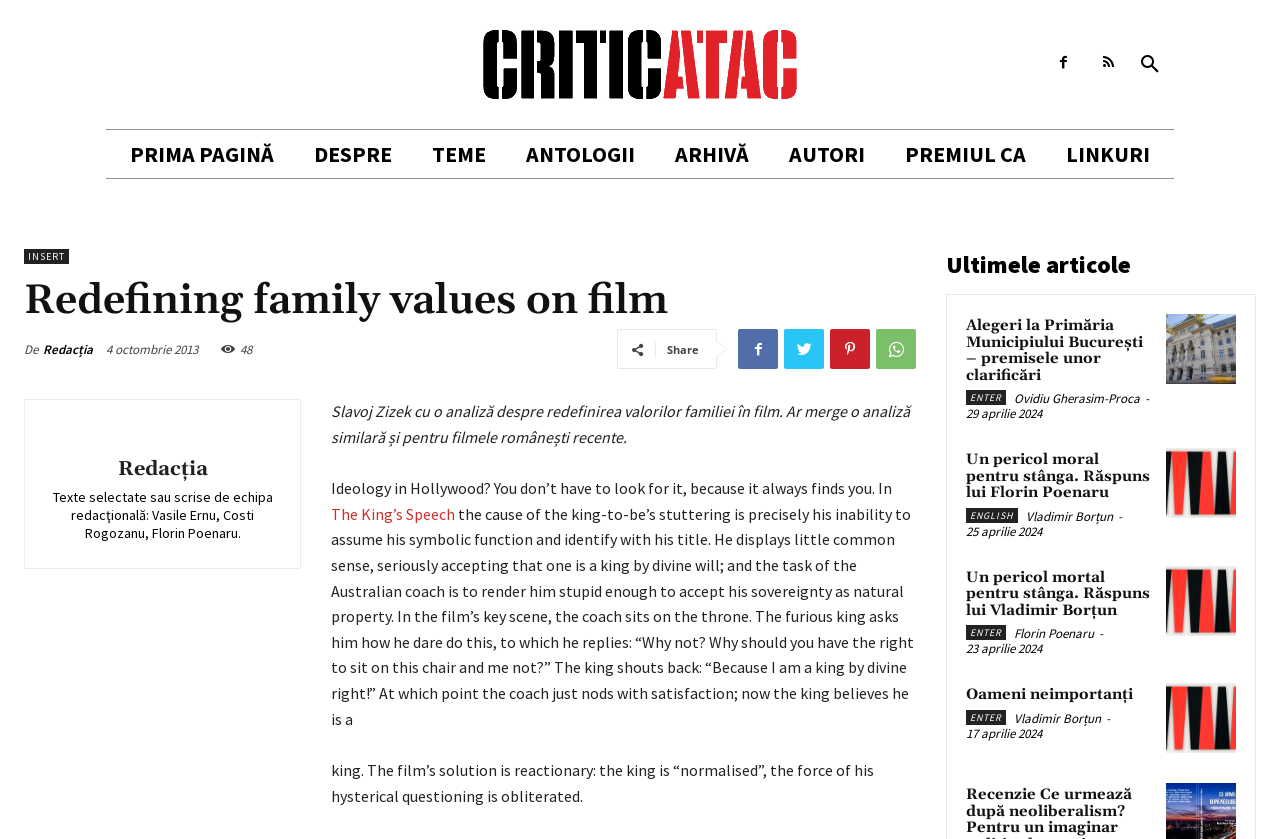Identify the bounding box coordinates for the element you need to click to achieve the following task: "Share the article". The coordinates must be four float values ranging from 0 to 1, formatted as [left, top, right, bottom].

[0.521, 0.408, 0.546, 0.426]